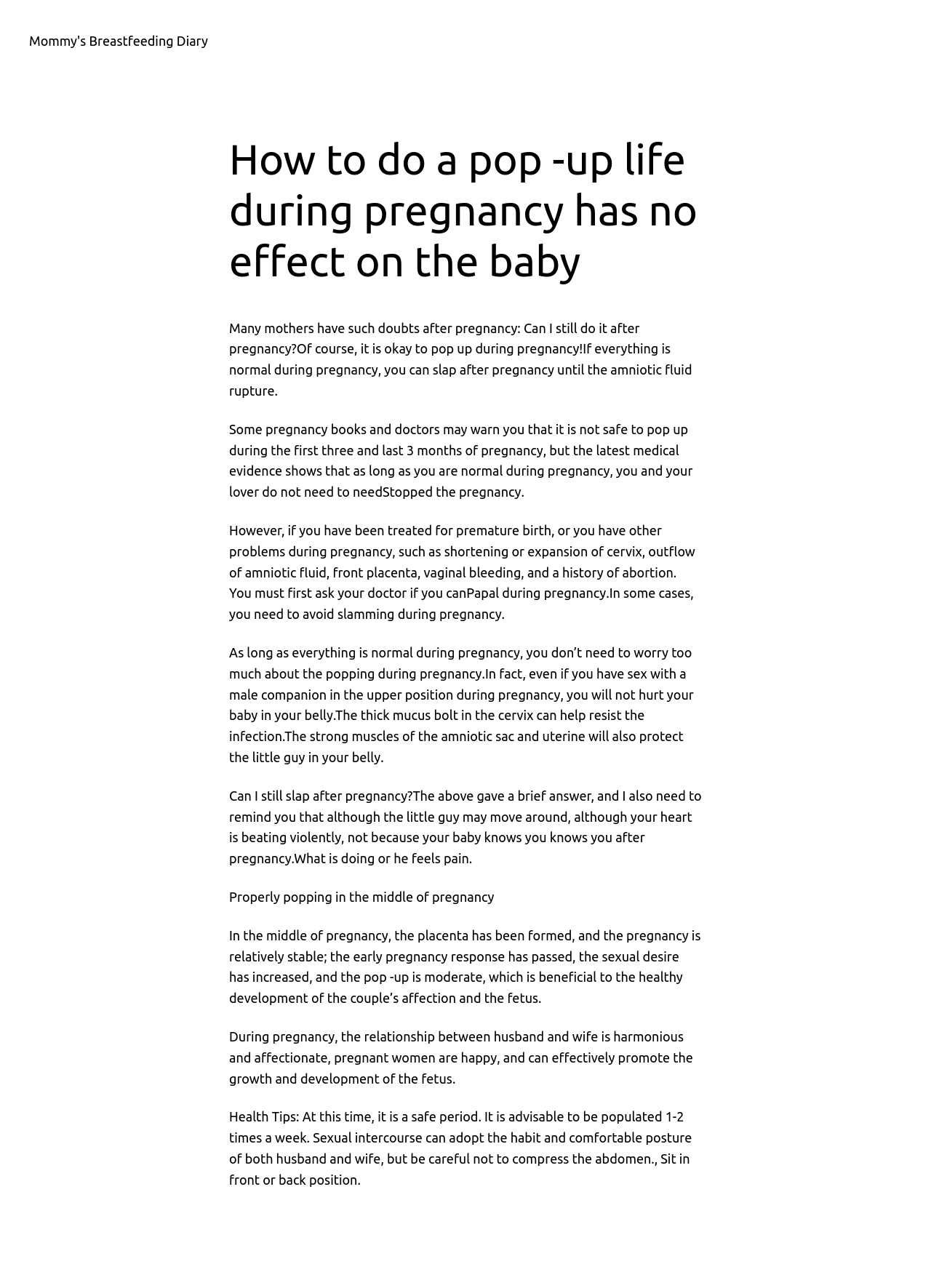Can sex during pregnancy harm the baby?
Based on the image, give a one-word or short phrase answer.

No